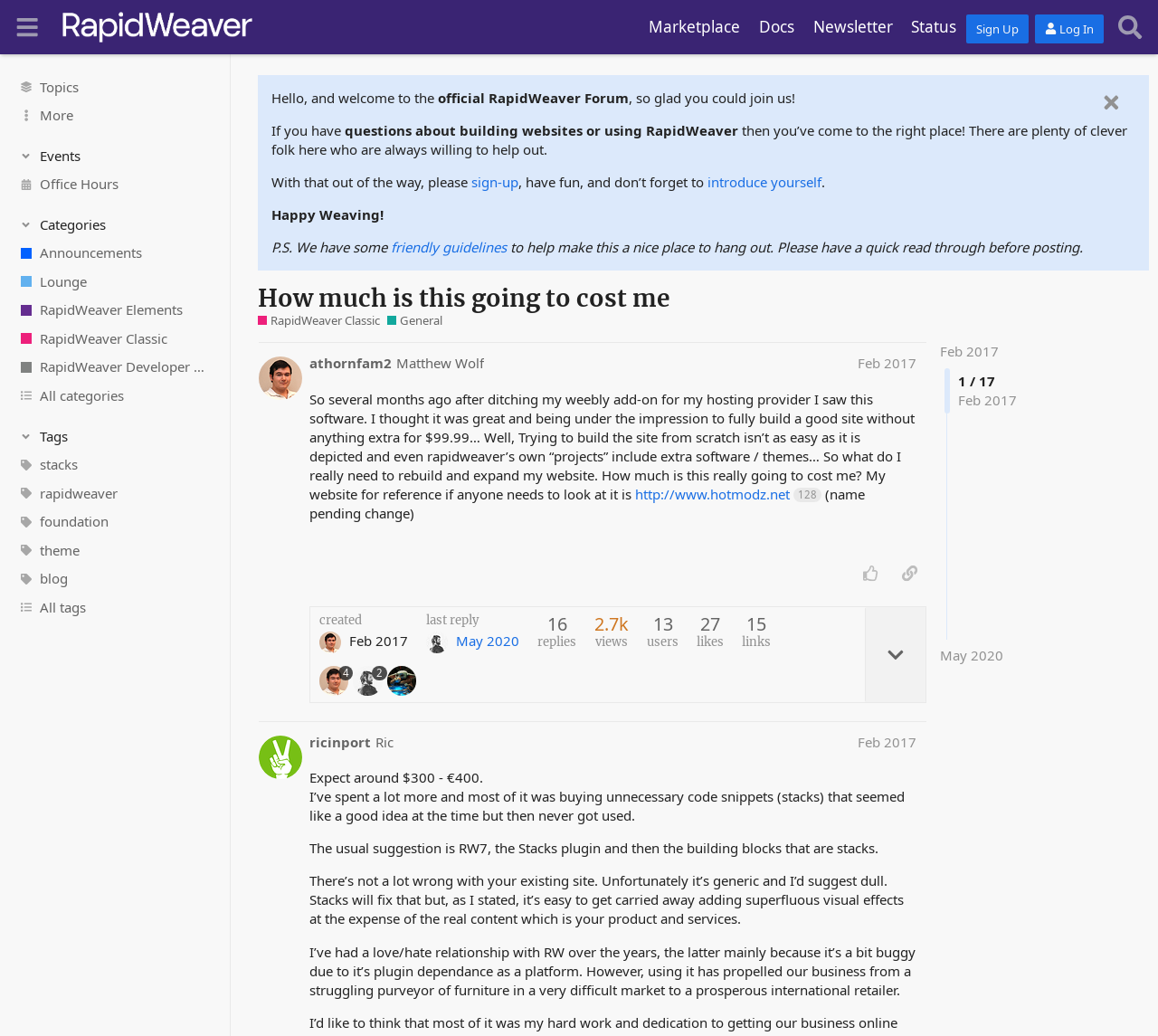Refer to the screenshot and answer the following question in detail:
What is the purpose of the 'Sign Up' button?

The 'Sign Up' button is located in the top-right corner of the webpage, and its purpose is to allow users to create an account on the RapidWeaver Forum. This can be inferred from the button's text and its position on the webpage.